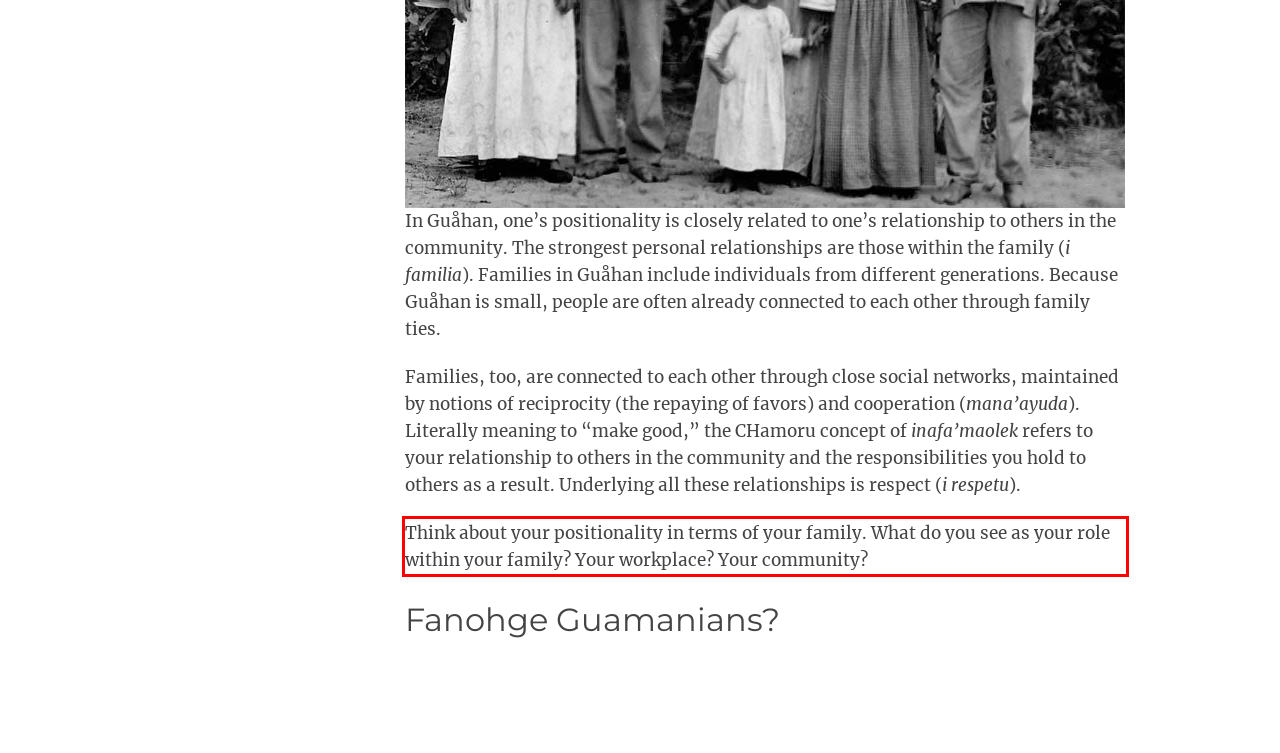Given a webpage screenshot, locate the red bounding box and extract the text content found inside it.

Think about your positionality in terms of your family. What do you see as your role within your family? Your workplace? Your community?